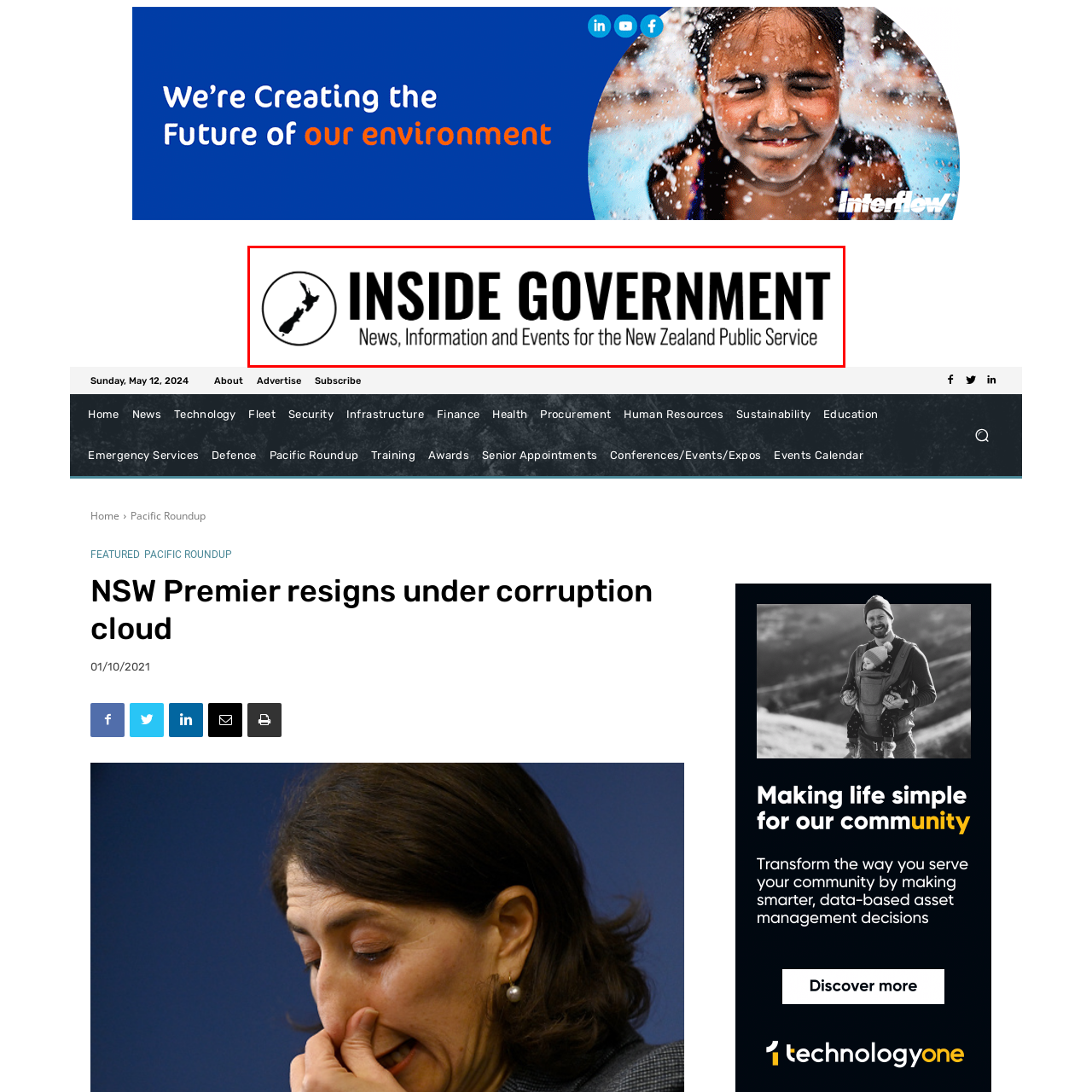What is the purpose of the platform?  
Carefully review the image highlighted by the red outline and respond with a comprehensive answer based on the image's content.

The tagline 'News, Information and Events for the New Zealand Public Service' emphasizes the platform's commitment to serving governmental organizations and public sector professionals.